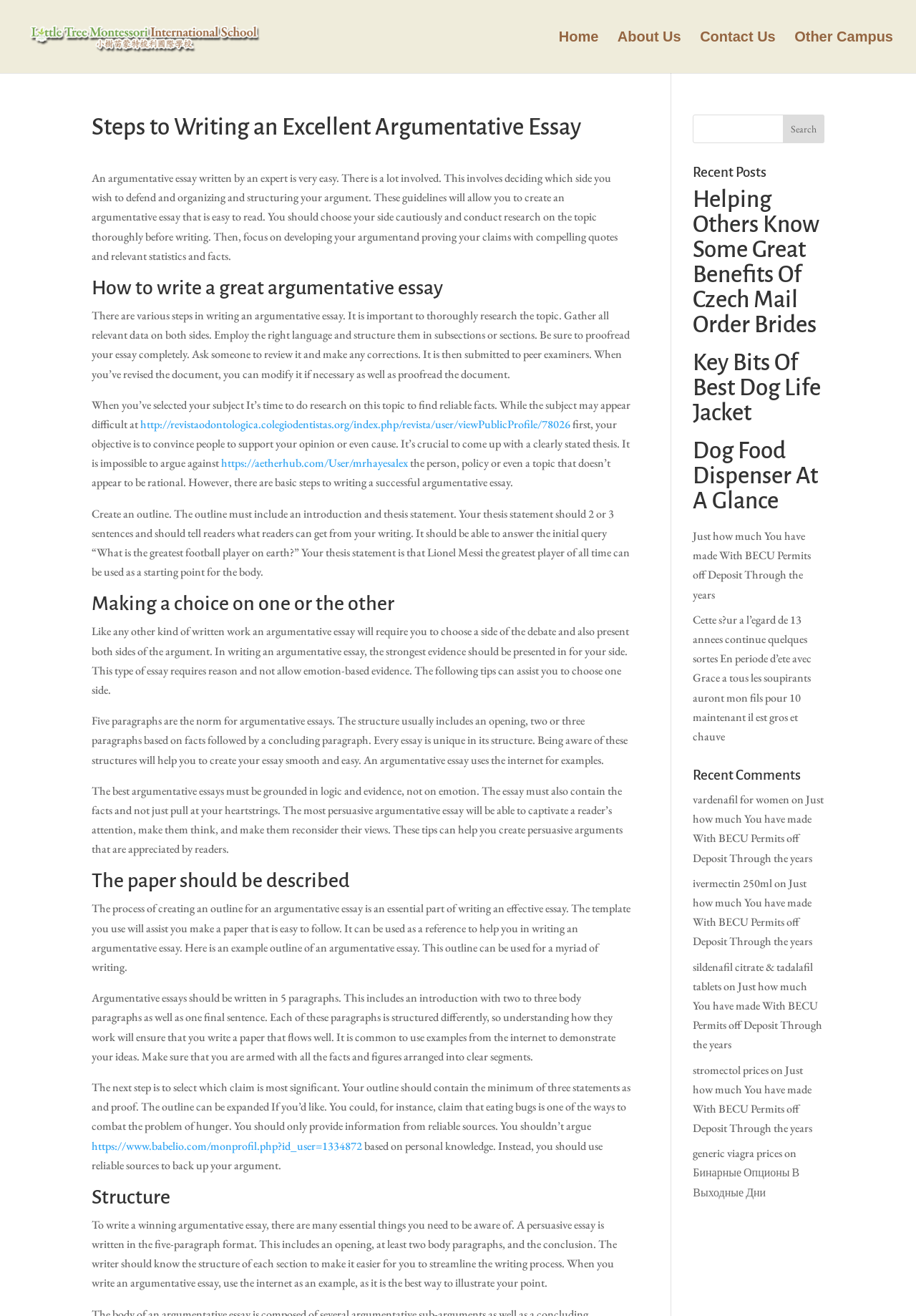Can you identify the bounding box coordinates of the clickable region needed to carry out this instruction: 'Search for something'? The coordinates should be four float numbers within the range of 0 to 1, stated as [left, top, right, bottom].

[0.756, 0.087, 0.9, 0.109]